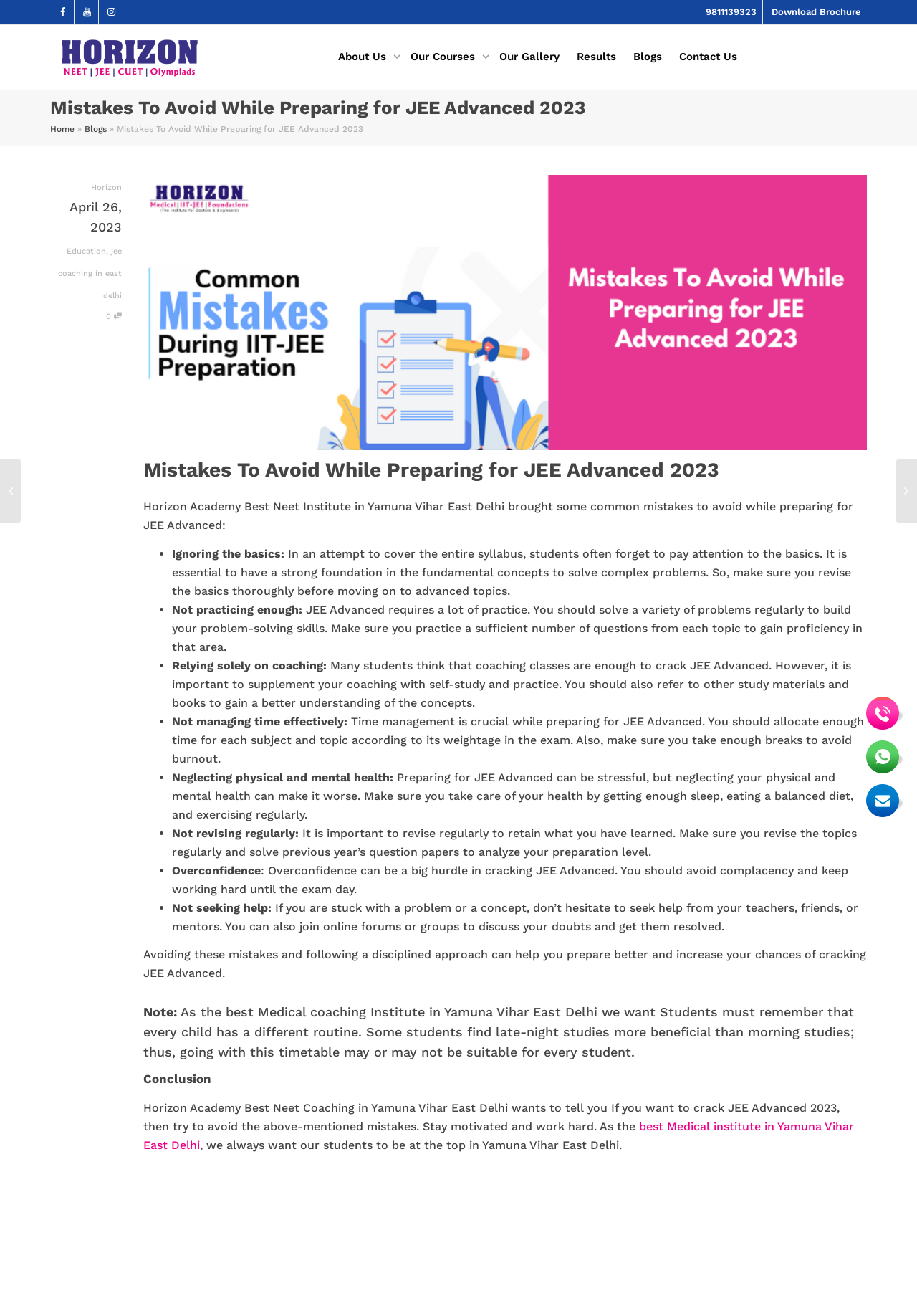Please identify the bounding box coordinates of the element on the webpage that should be clicked to follow this instruction: "Download the brochure". The bounding box coordinates should be given as four float numbers between 0 and 1, formatted as [left, top, right, bottom].

[0.835, 0.0, 0.945, 0.018]